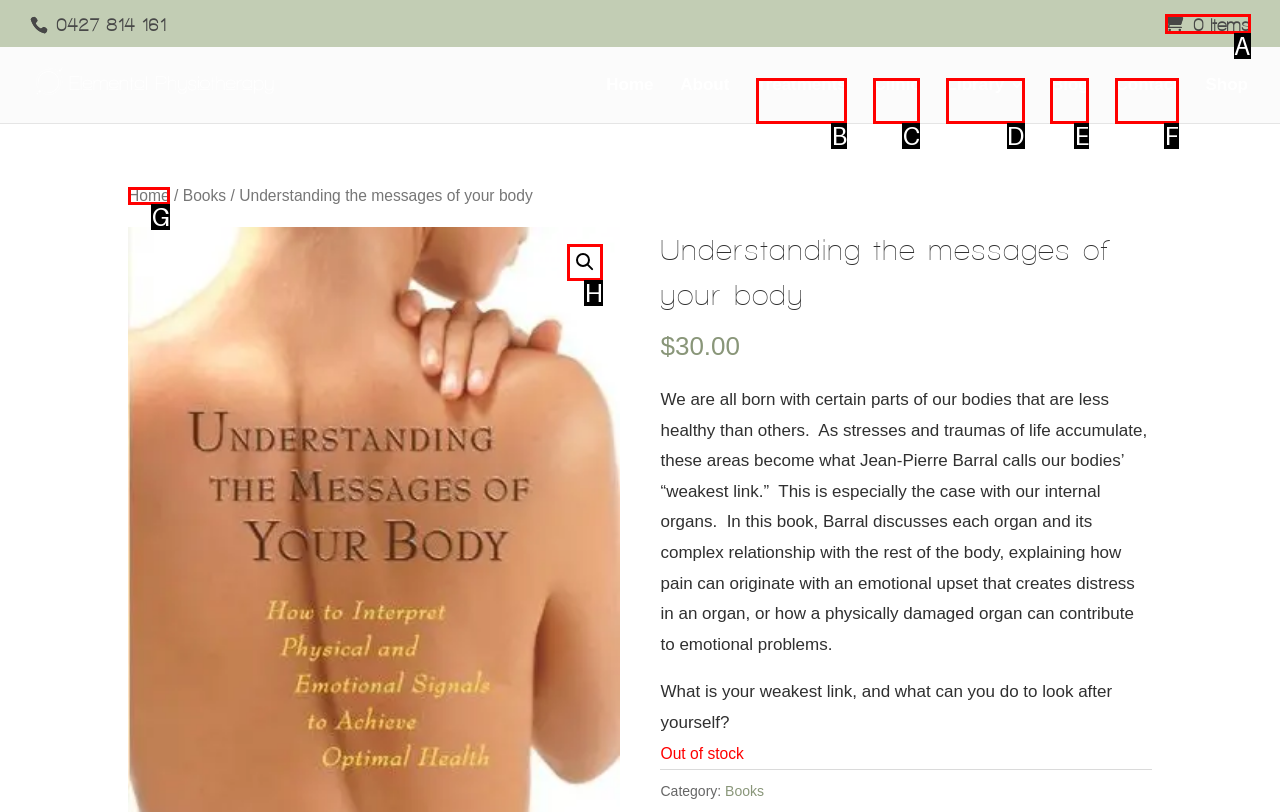What option should I click on to execute the task: Search with the magnifying glass icon? Give the letter from the available choices.

H